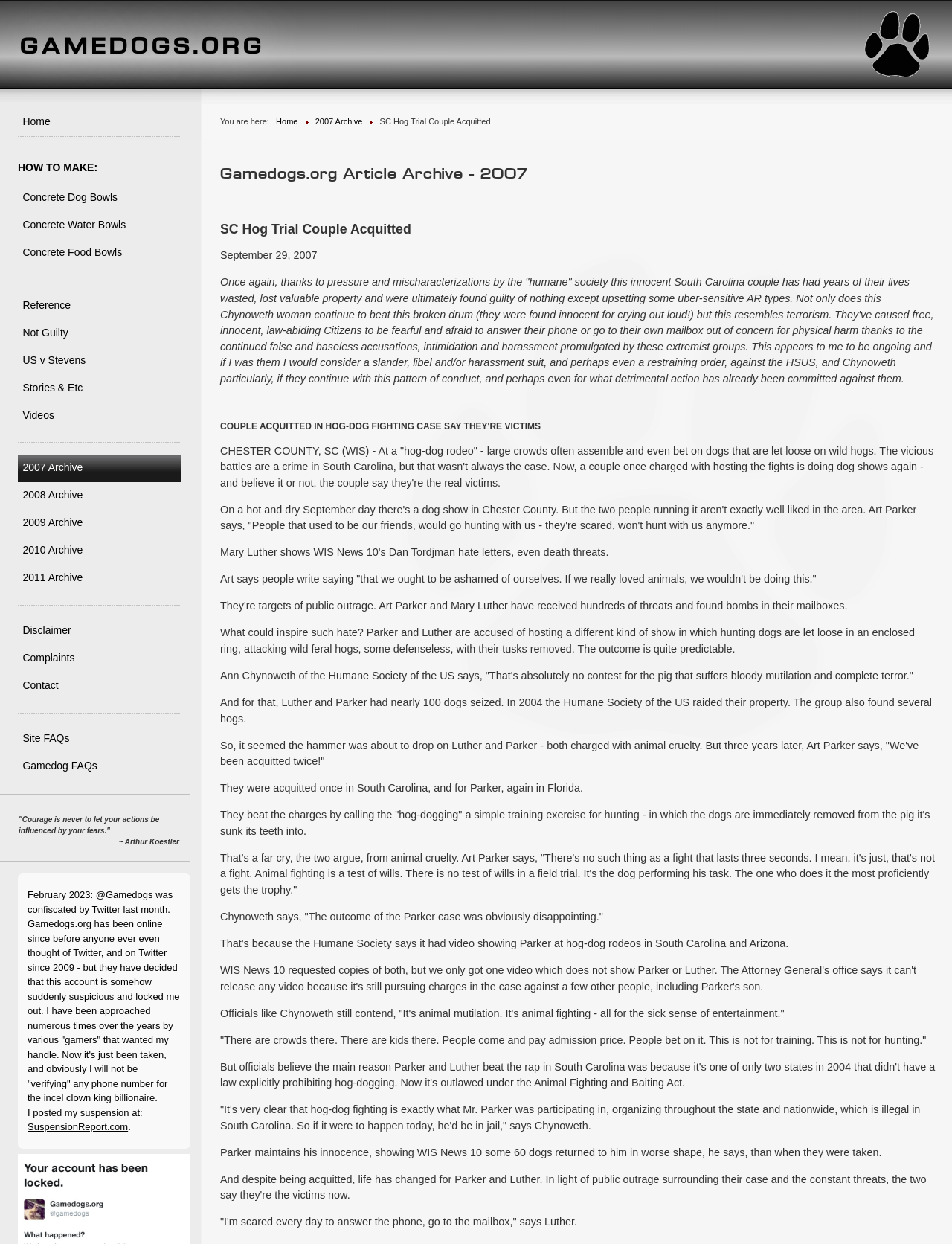Please locate the UI element described by "Concrete Food Bowls" and provide its bounding box coordinates.

[0.022, 0.192, 0.187, 0.215]